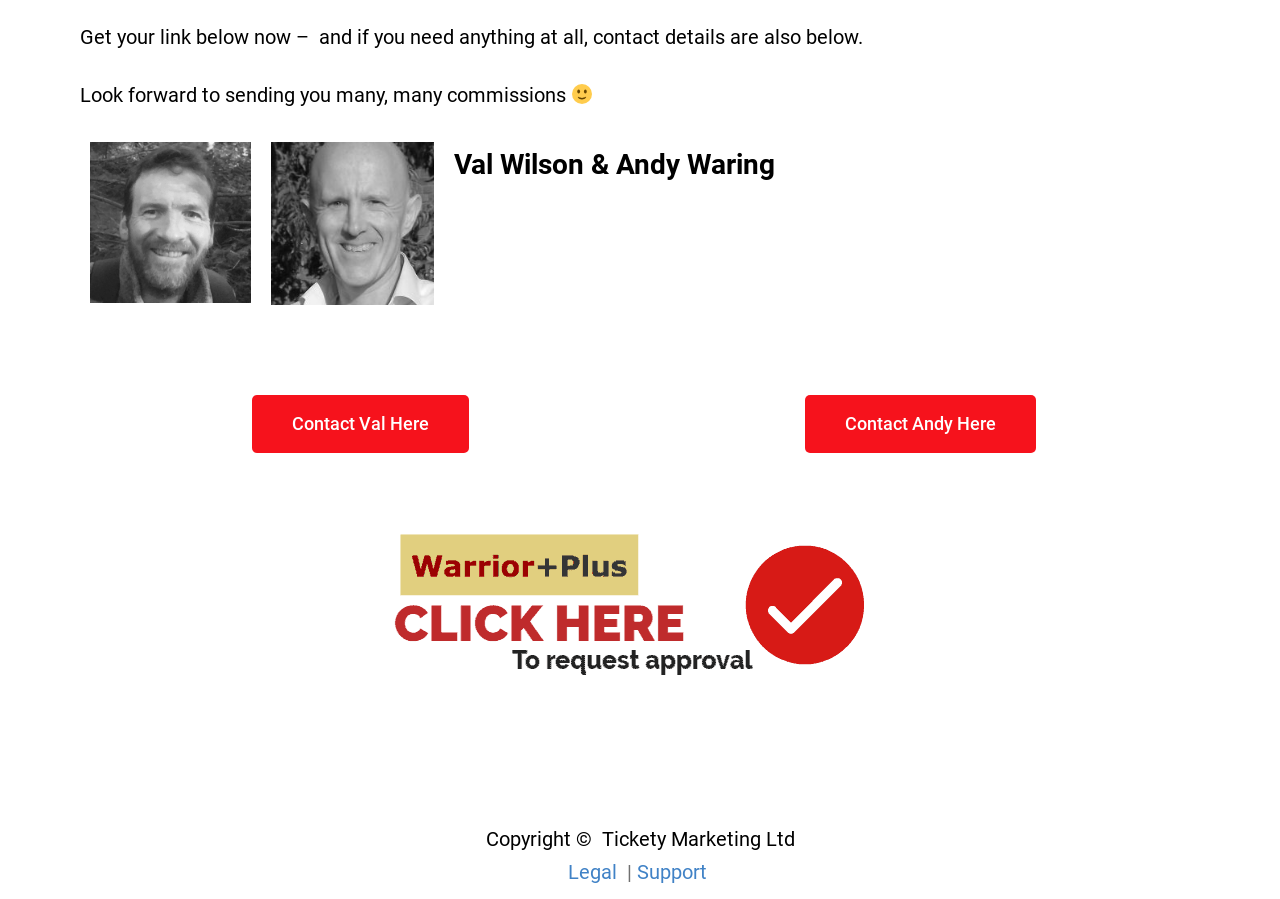Locate the bounding box of the user interface element based on this description: "Legal".

[0.444, 0.957, 0.482, 0.983]